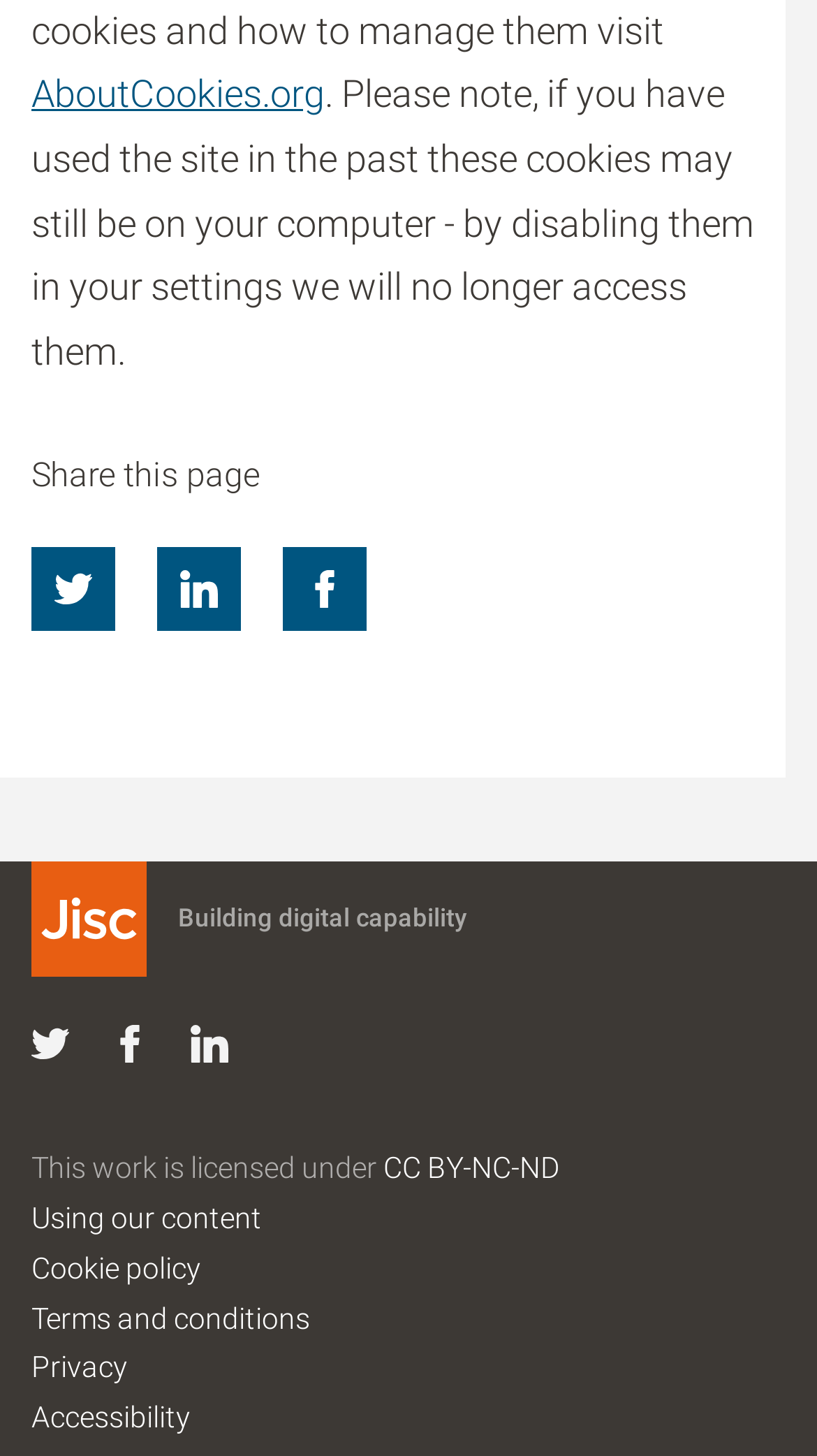Identify the bounding box coordinates for the element you need to click to achieve the following task: "Follow us on Twitter". Provide the bounding box coordinates as four float numbers between 0 and 1, in the form [left, top, right, bottom].

[0.038, 0.699, 0.085, 0.743]